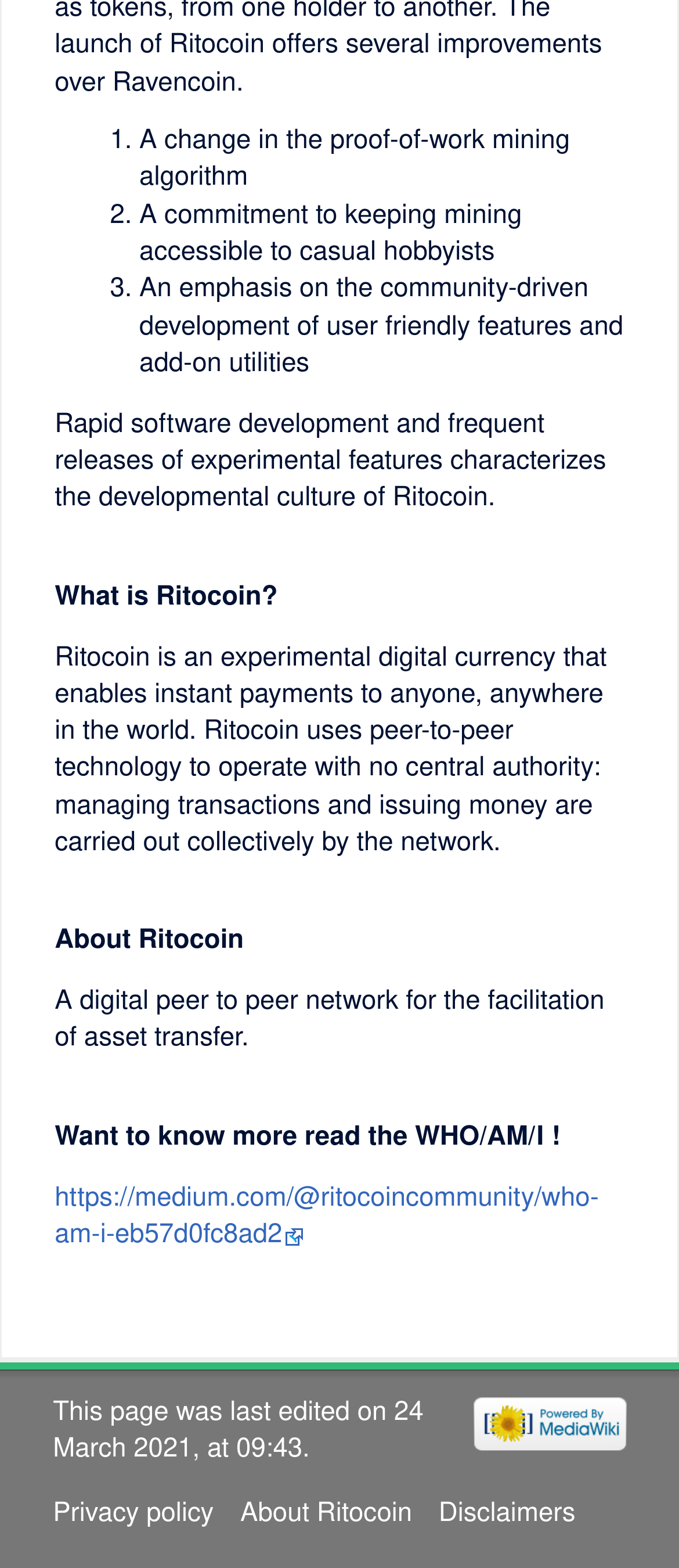Calculate the bounding box coordinates of the UI element given the description: "Disclaimers".

[0.646, 0.963, 0.847, 0.98]